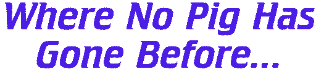Give a detailed account of the visual elements in the image.

The image features the playful text "Where No Pig Has Gone Before..." displayed in bold, stylized typography, colored in a vibrant purple. This whimsical phrase suggests a humorous twist on the famous line "To boldly go where no man has gone before," typically associated with science fiction explorations. The text's design captures attention, hinting at a creative event, show, or artistic venture, possibly related to the performing arts, given its context within a broader promotion for theatrical productions. The lighthearted nature of the phrase sets an expectant tone for an entertaining experience, inviting an audience with a sense of humor.